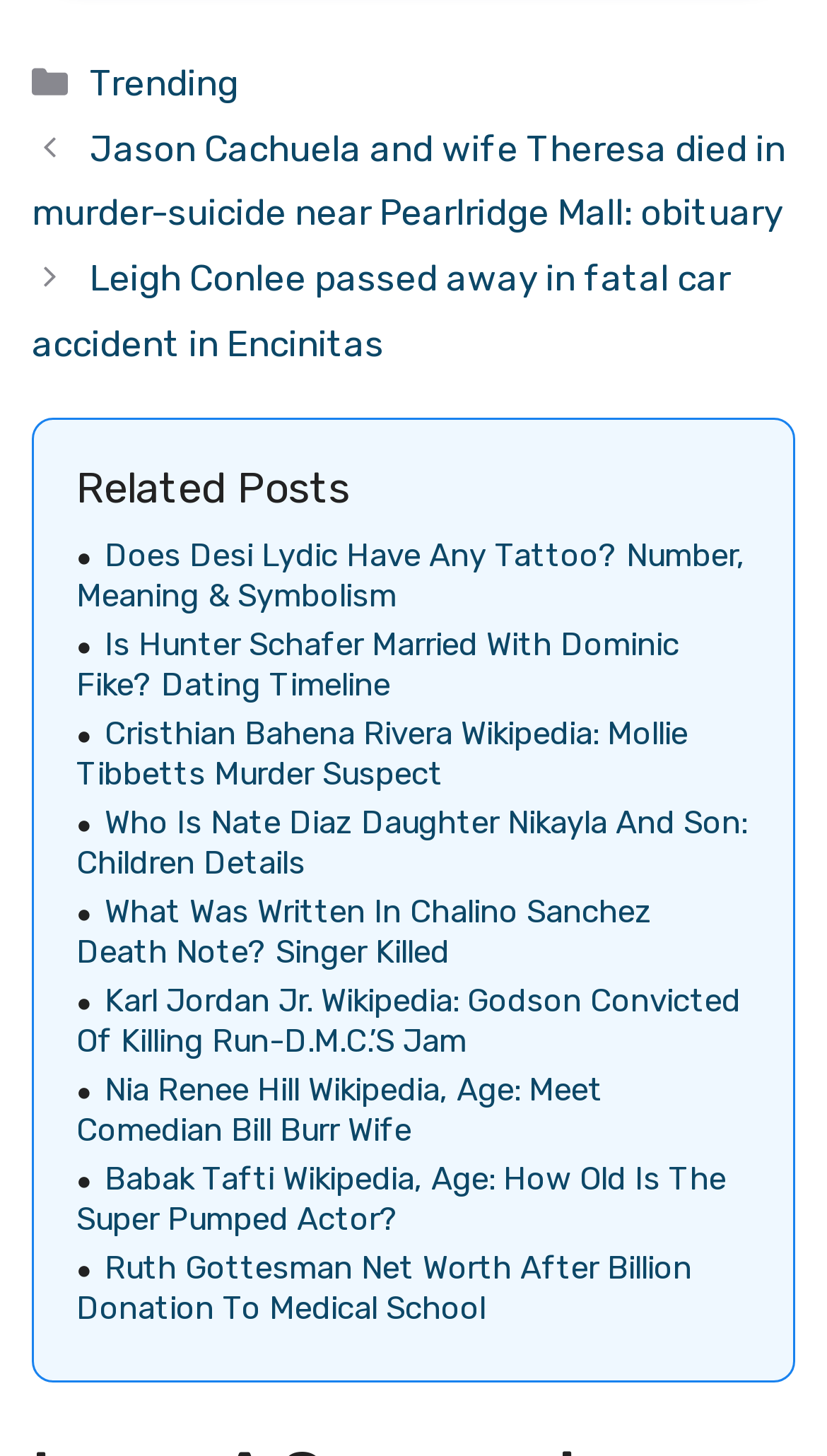Please identify the bounding box coordinates of the element I need to click to follow this instruction: "Explore the article about 'Cristhian Bahena Rivera Wikipedia: Mollie Tibbetts Murder Suspect'".

[0.092, 0.491, 0.908, 0.545]